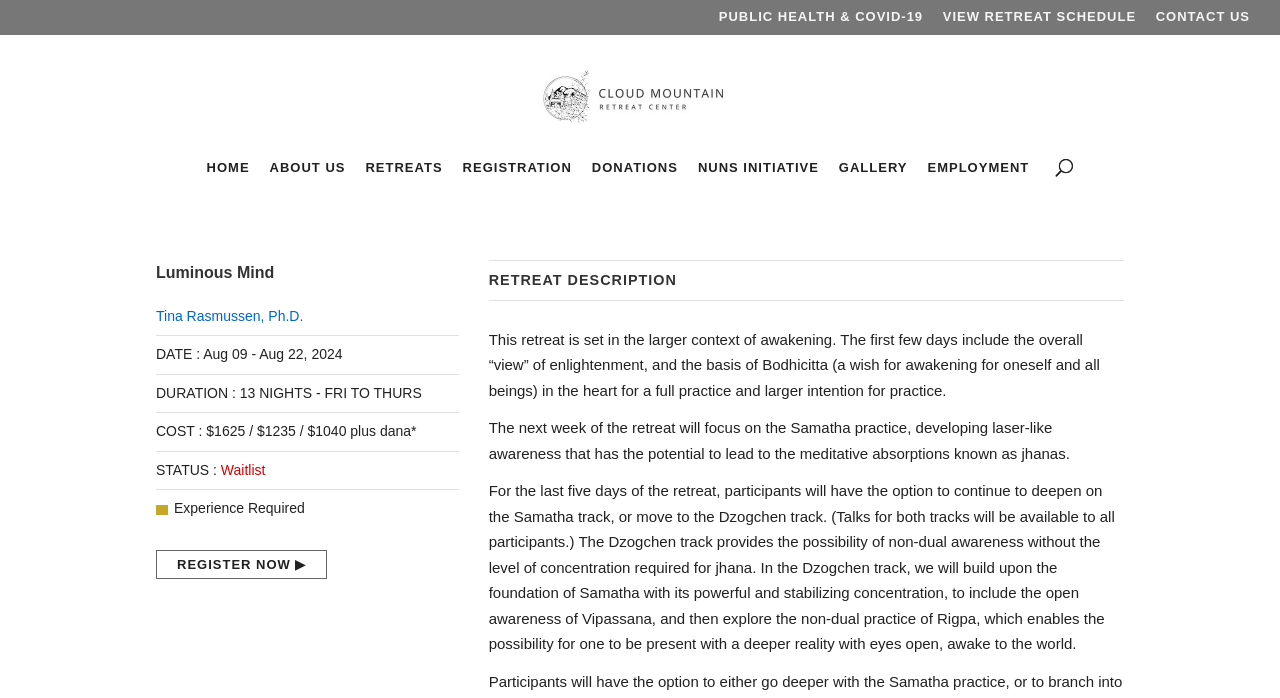Find the bounding box coordinates of the element to click in order to complete the given instruction: "Contact us."

[0.903, 0.014, 0.977, 0.047]